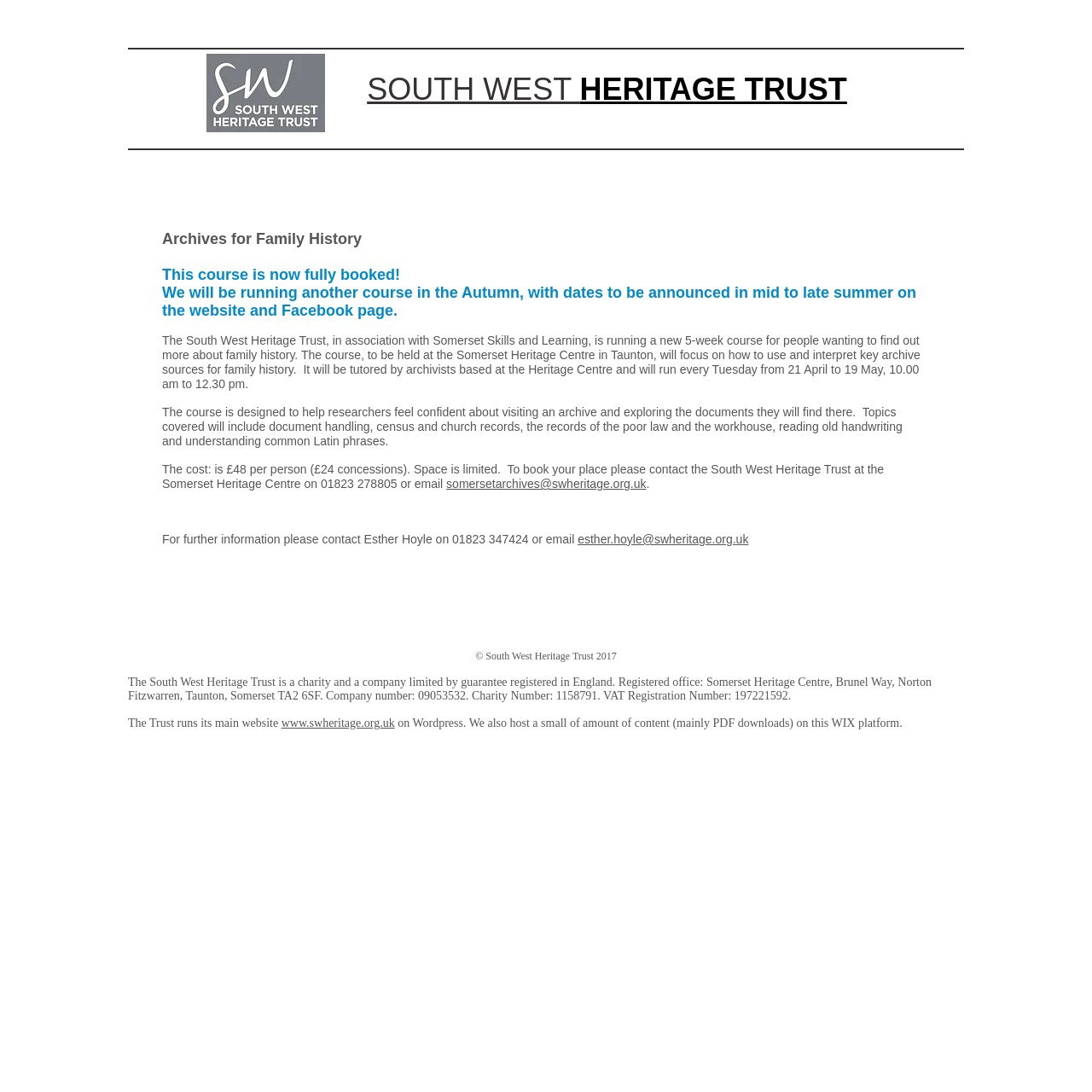Using floating point numbers between 0 and 1, provide the bounding box coordinates in the format (top-left x, top-left y, bottom-right x, bottom-right y). Locate the UI element described here: SOUTH WEST HERITAGE TRUST

[0.336, 0.066, 0.776, 0.098]